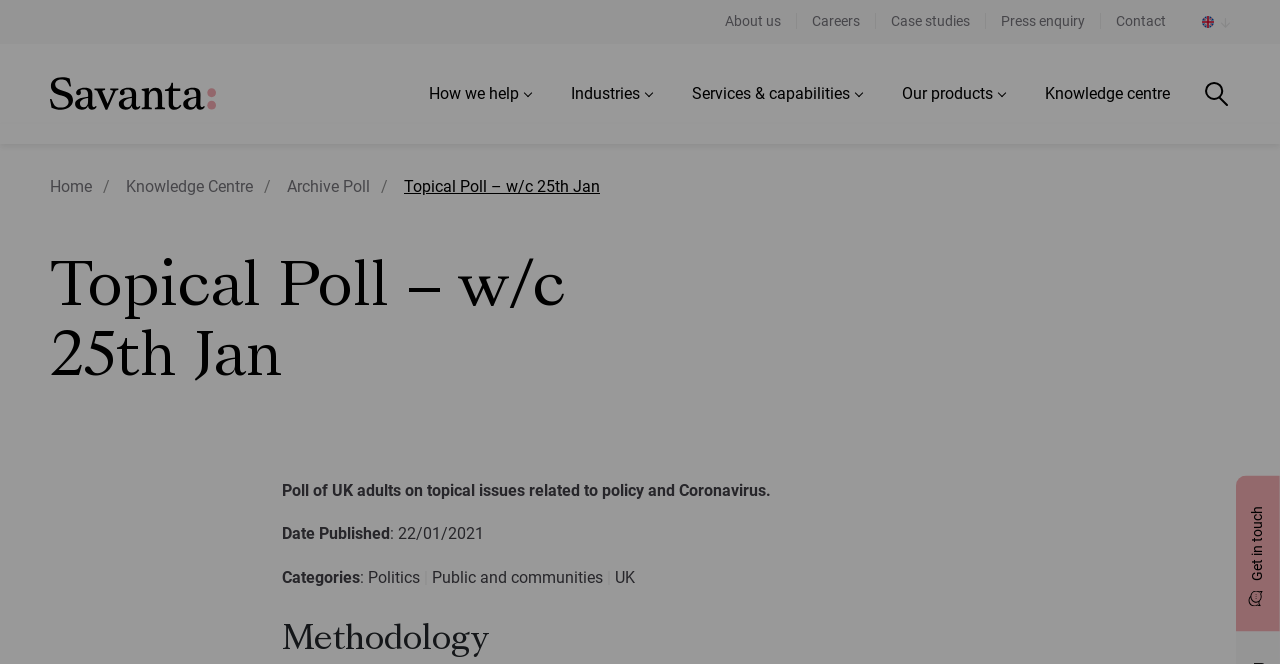Detail the features and information presented on the webpage.

The webpage is about a topical poll conducted by Savanta ComRes, with a focus on UK adults and their opinions on policy and Coronavirus-related issues. 

At the top of the page, there is a navigation bar with links to various sections of the website, including "About us", "Careers", "Case studies", "Press enquiry", and "Contact". Next to the navigation bar, there is a button labeled "Region". 

Below the navigation bar, there is a logo on the left side, accompanied by a link to the homepage. On the right side, there are several links to different sections of the website, including "How we help", "Industries", "Services & capabilities", "Our products", and "Knowledge centre". 

A search bar is located on the right side, with a textbox and a search button. There are also two buttons with unclear functions. 

A breadcrumb navigation is located below the search bar, showing the current page's location within the website's hierarchy. The current page is "Topical Poll – w/c 25th Jan" under the "Archive Poll" section. 

The main content of the page starts with a heading that repeats the title of the poll. Below the heading, there is a brief description of the poll, stating that it is a survey of UK adults on topical issues related to policy and Coronavirus. 

Further down, there are several sections of text, including "Date Published", "Categories", and "Methodology". The "Date Published" section shows the date of publication as 22/01/2021. The "Categories" section lists the categories of the poll, including "Politics", "Public and communities", and "UK". The "Methodology" section is a heading that likely introduces a section describing the methodology used in the poll, but the actual content is not provided. 

Finally, at the bottom right corner of the page, there is a link to get in touch, accompanied by a chat icon.